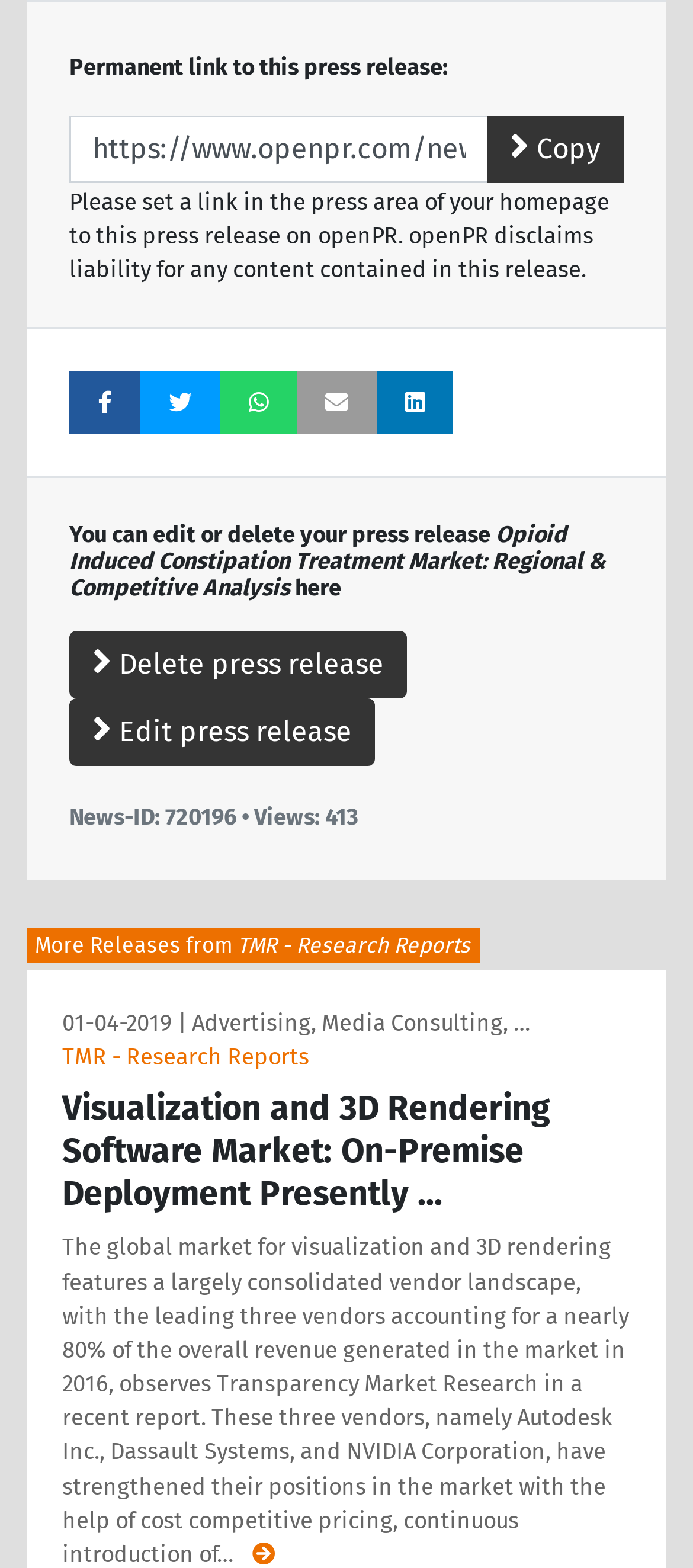Please indicate the bounding box coordinates for the clickable area to complete the following task: "Read Visualization and 3D Rendering Software Market news". The coordinates should be specified as four float numbers between 0 and 1, i.e., [left, top, right, bottom].

[0.09, 0.694, 0.91, 0.776]